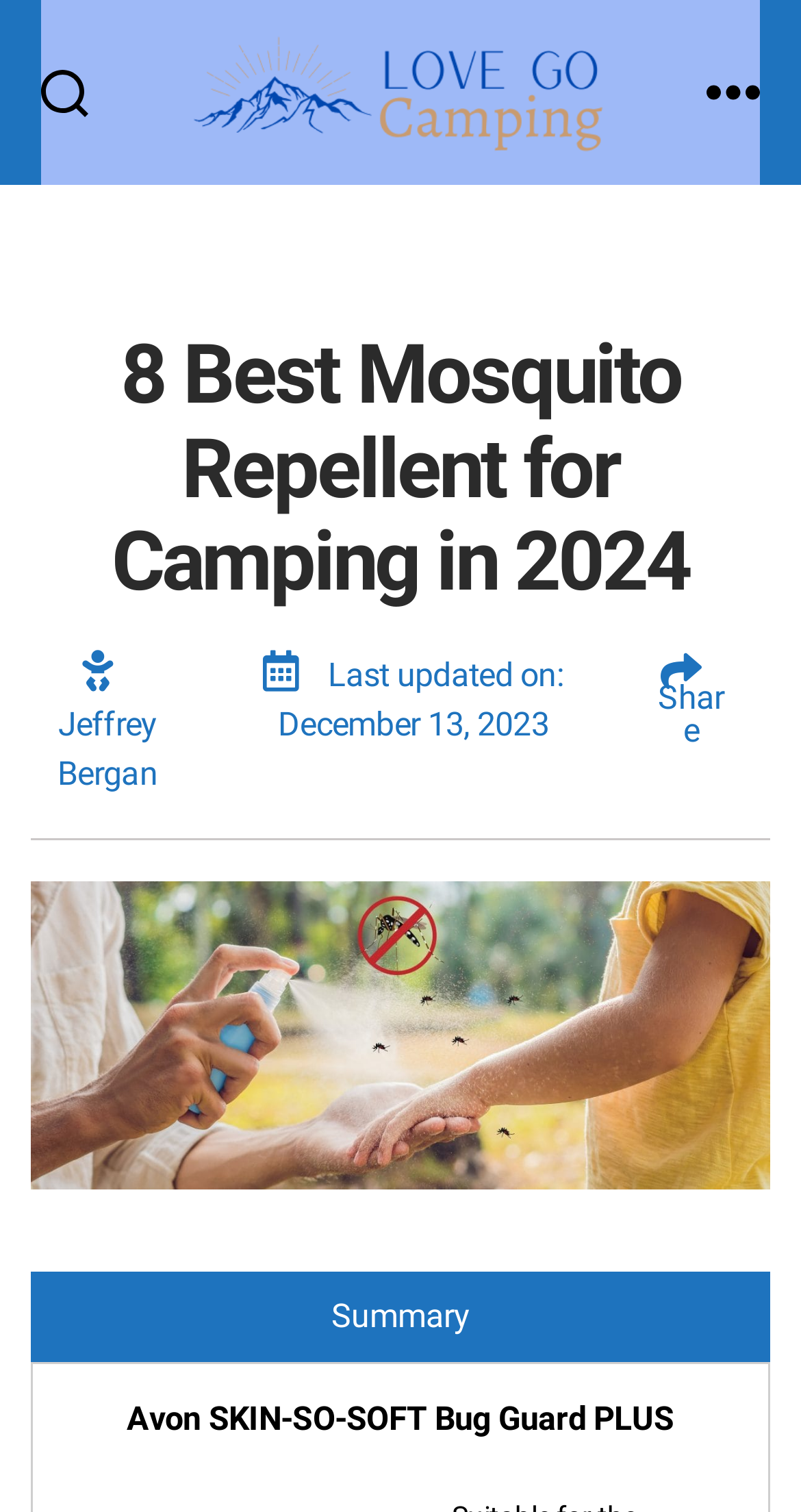Can you extract the primary headline text from the webpage?

8 Best Mosquito Repellent for Camping in 2024